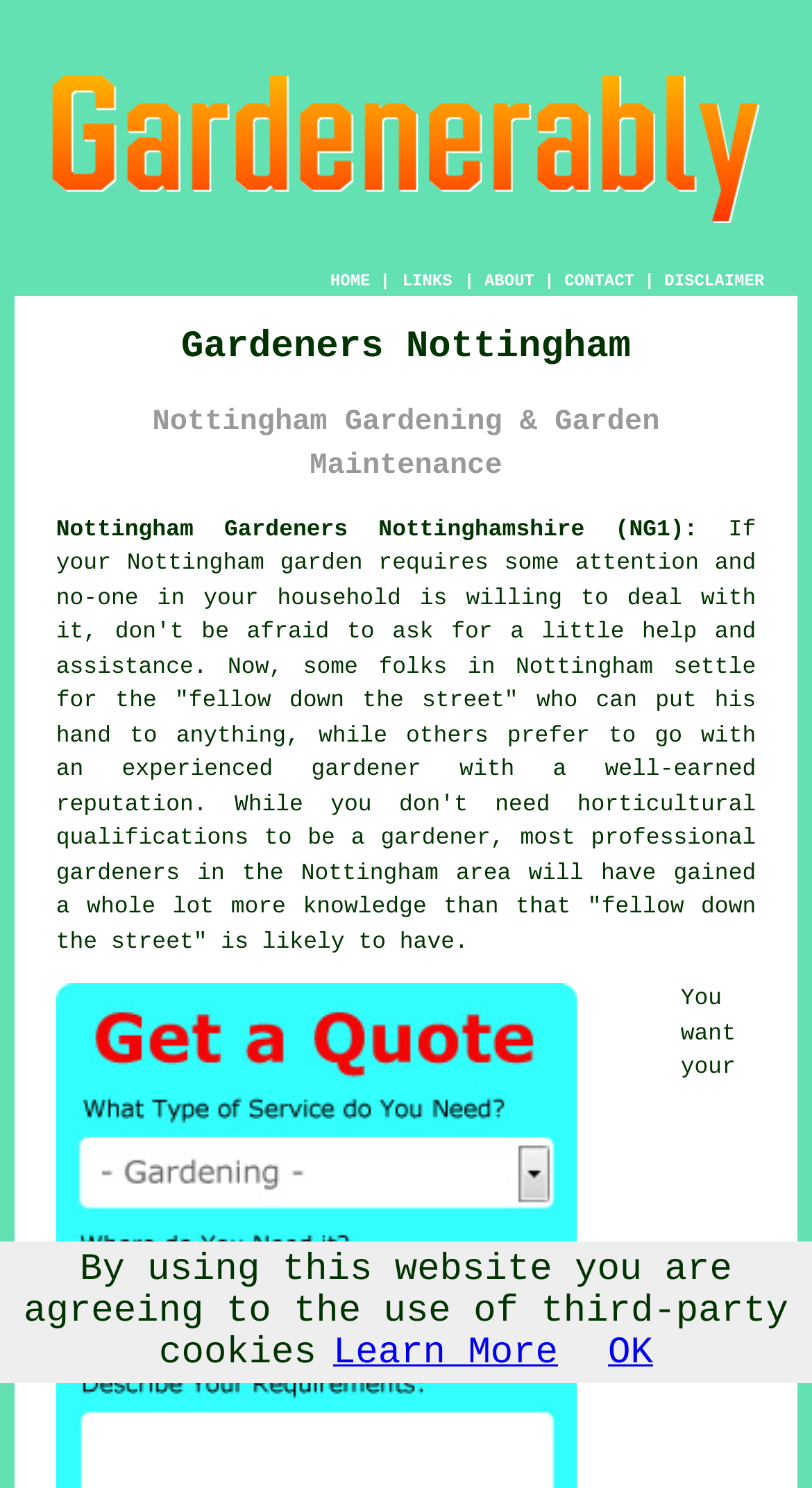Extract the bounding box coordinates for the UI element described by the text: "Nottingham Gardeners Nottinghamshire (NG1):". The coordinates should be in the form of [left, top, right, bottom] with values between 0 and 1.

[0.069, 0.348, 0.859, 0.365]